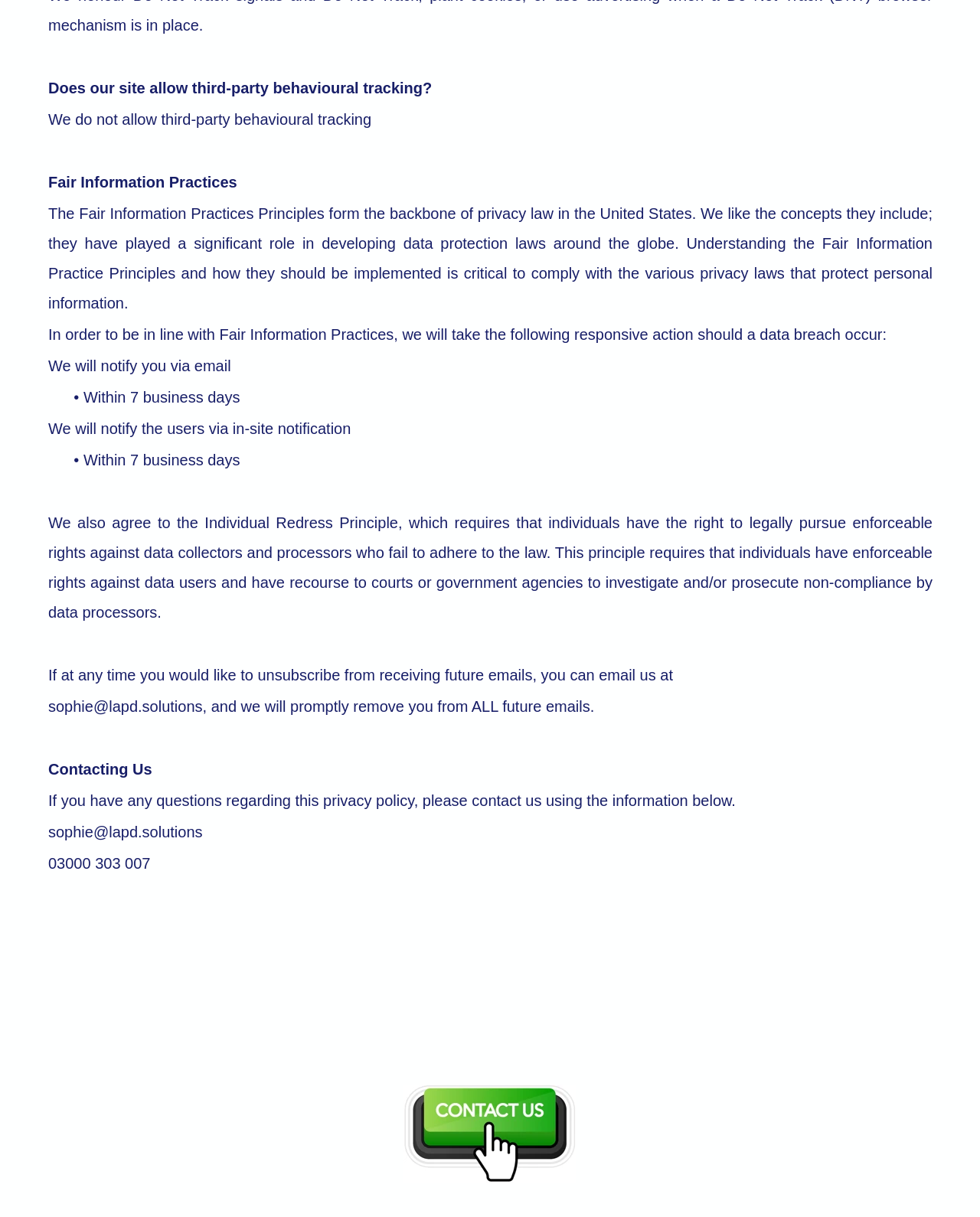Use the information in the screenshot to answer the question comprehensively: How will users be notified in case of a data breach?

According to the webpage, in the event of a data breach, users will be notified via email and in-site notification, as stated in the section 'In order to be in line with Fair Information Practices, we will take the following responsive action should a data breach occur:'